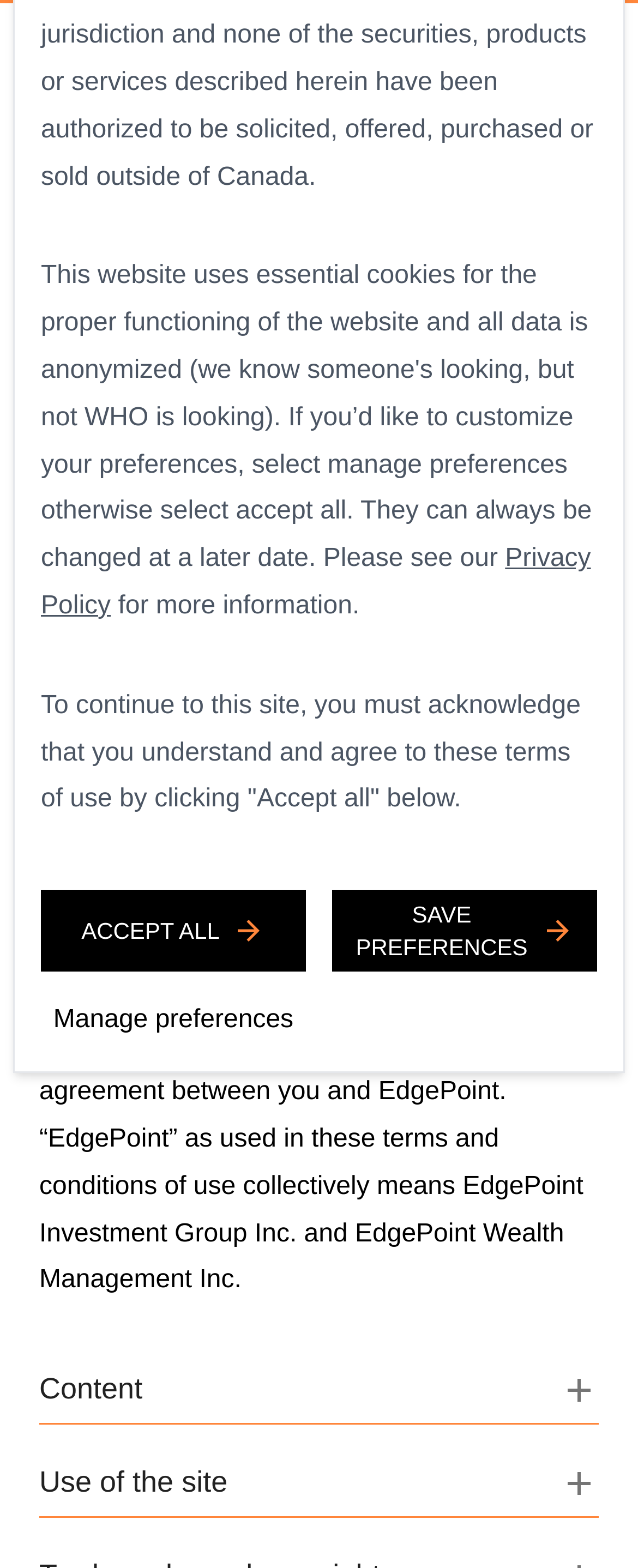Determine the bounding box for the UI element described here: "alt="Edgepoint"".

[0.062, 0.03, 0.433, 0.041]